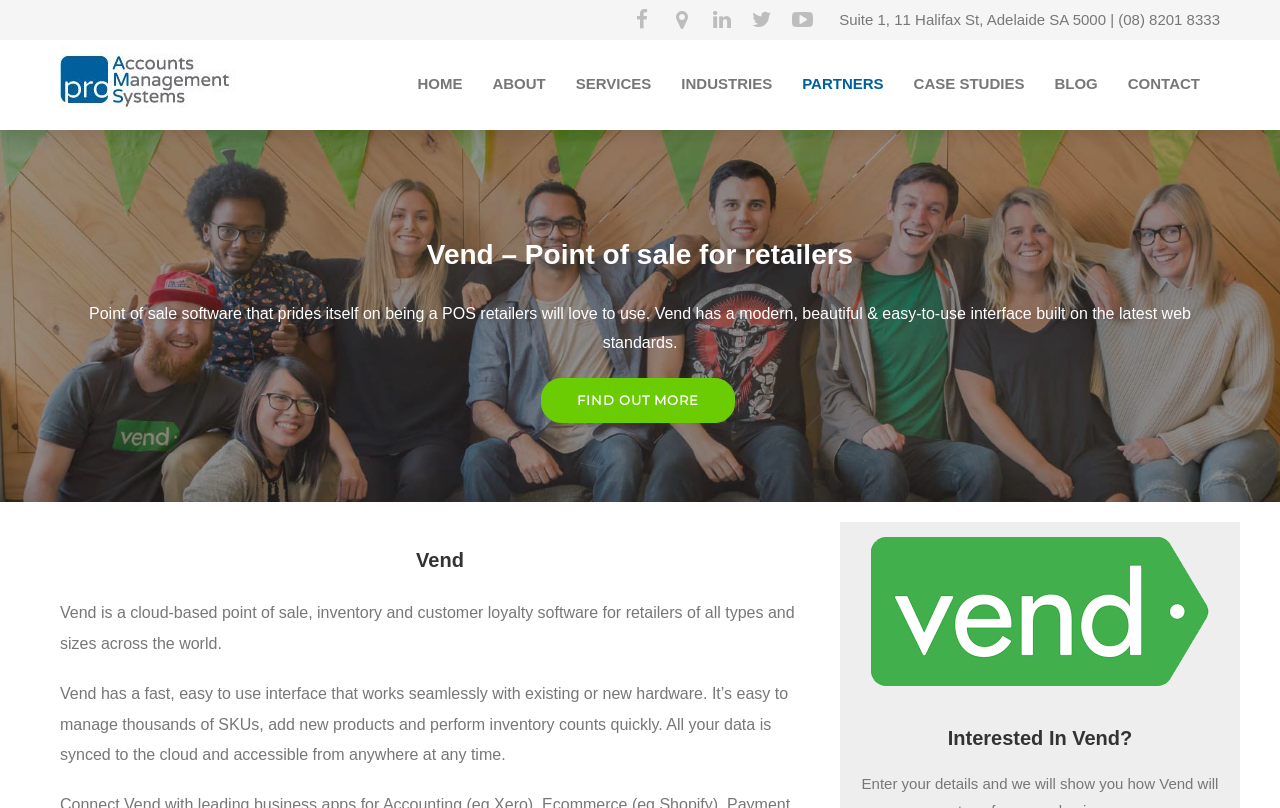Find the bounding box of the UI element described as: "title="YouTube"". The bounding box coordinates should be given as four float values between 0 and 1, i.e., [left, top, right, bottom].

[0.611, 0.0, 0.642, 0.05]